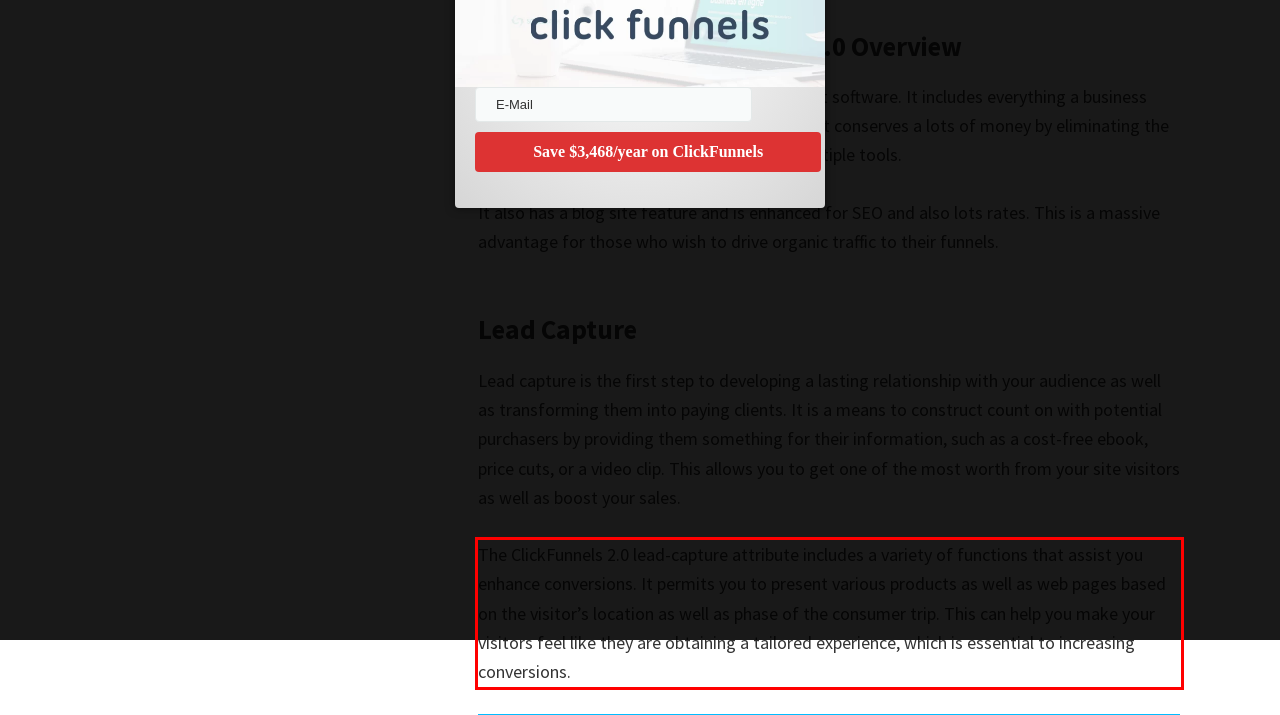Analyze the screenshot of a webpage where a red rectangle is bounding a UI element. Extract and generate the text content within this red bounding box.

The ClickFunnels 2.0 lead-capture attribute includes a variety of functions that assist you enhance conversions. It permits you to present various products as well as web pages based on the visitor’s location as well as phase of the consumer trip. This can help you make your visitors feel like they are obtaining a tailored experience, which is essential to increasing conversions.